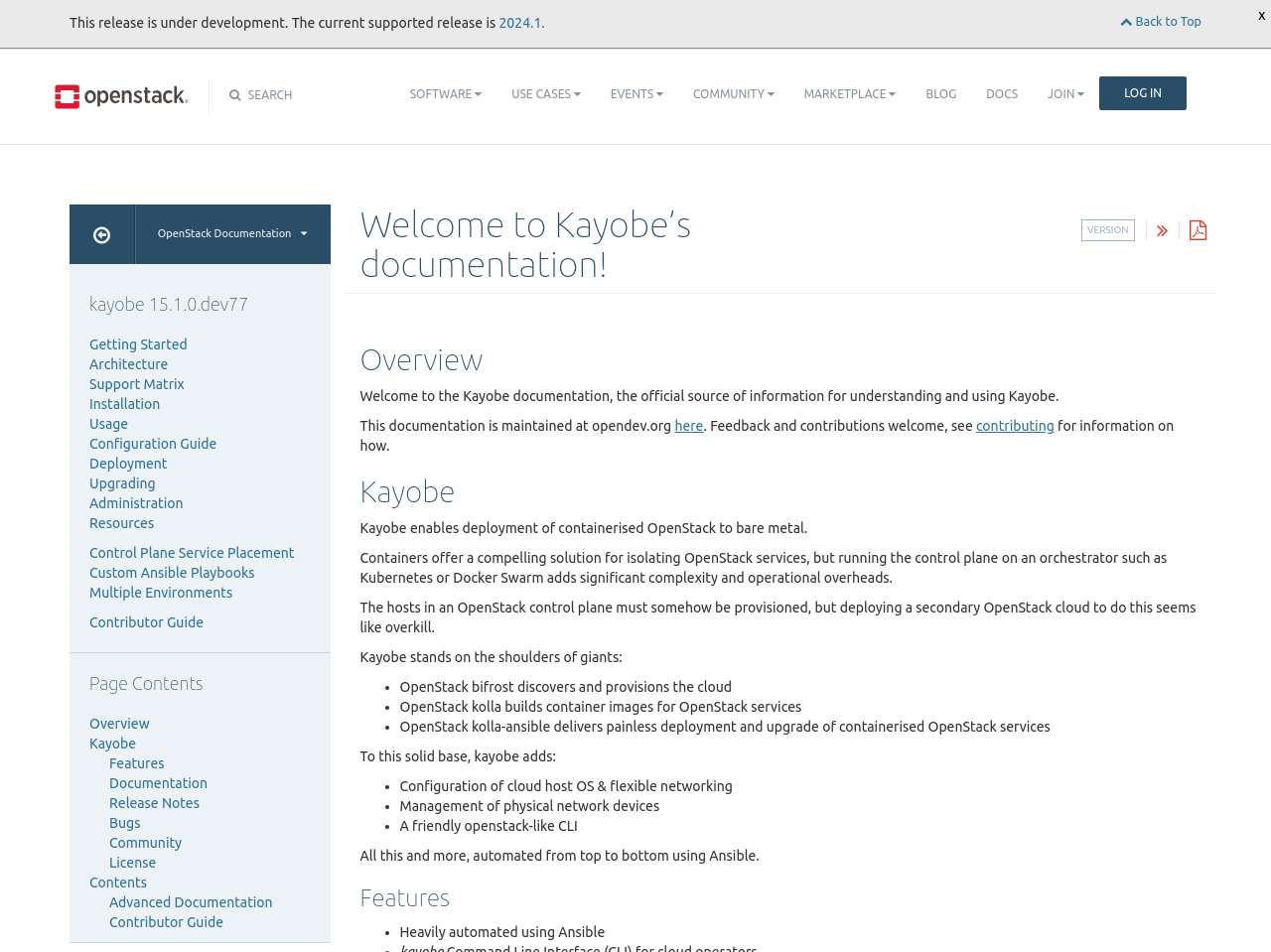Locate the UI element described as follows: "Wink Alternative Replacements 2020". Return the bounding box coordinates as four float numbers between 0 and 1 in the order [left, top, right, bottom].

None